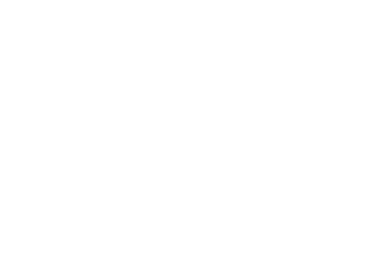Offer a detailed narrative of the image's content.

The image depicts a graphic organizer designed to aid in understanding plot development in storytelling. This visual tool allows students to outline key elements such as the introduction, rising action, climax, falling action, and resolution, providing a structured way to analyze narratives. Through this graphic organizer, learners can visually connect different parts of a story, enhancing their comprehension and retention. It's an effective resource for teachers to facilitate discussions around literary structure, making lessons engaging and interactive for students across various grade levels.